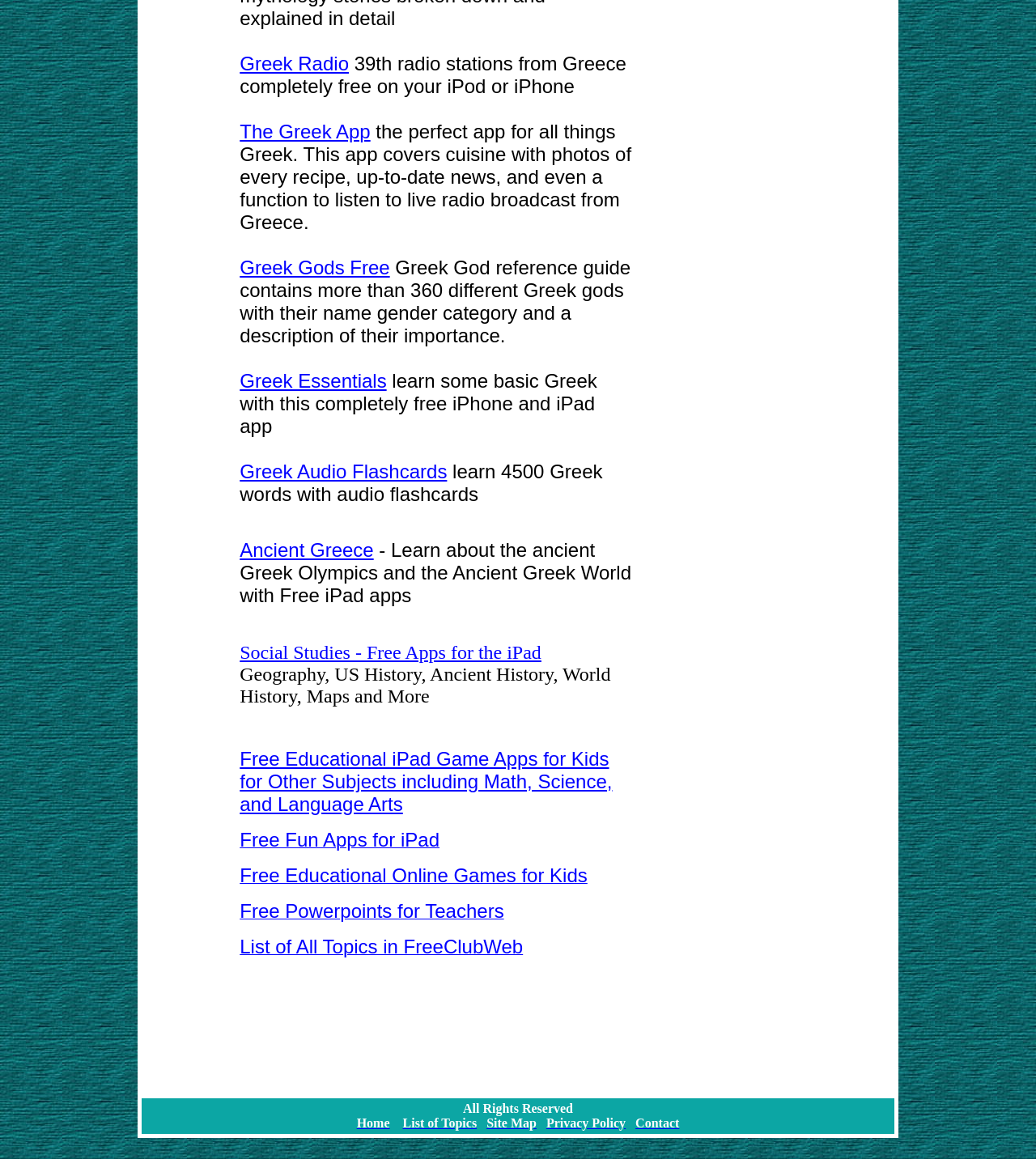Provide a brief response to the question using a single word or phrase: 
What is the topic of the free iPad apps mentioned in the webpage?

Social Studies